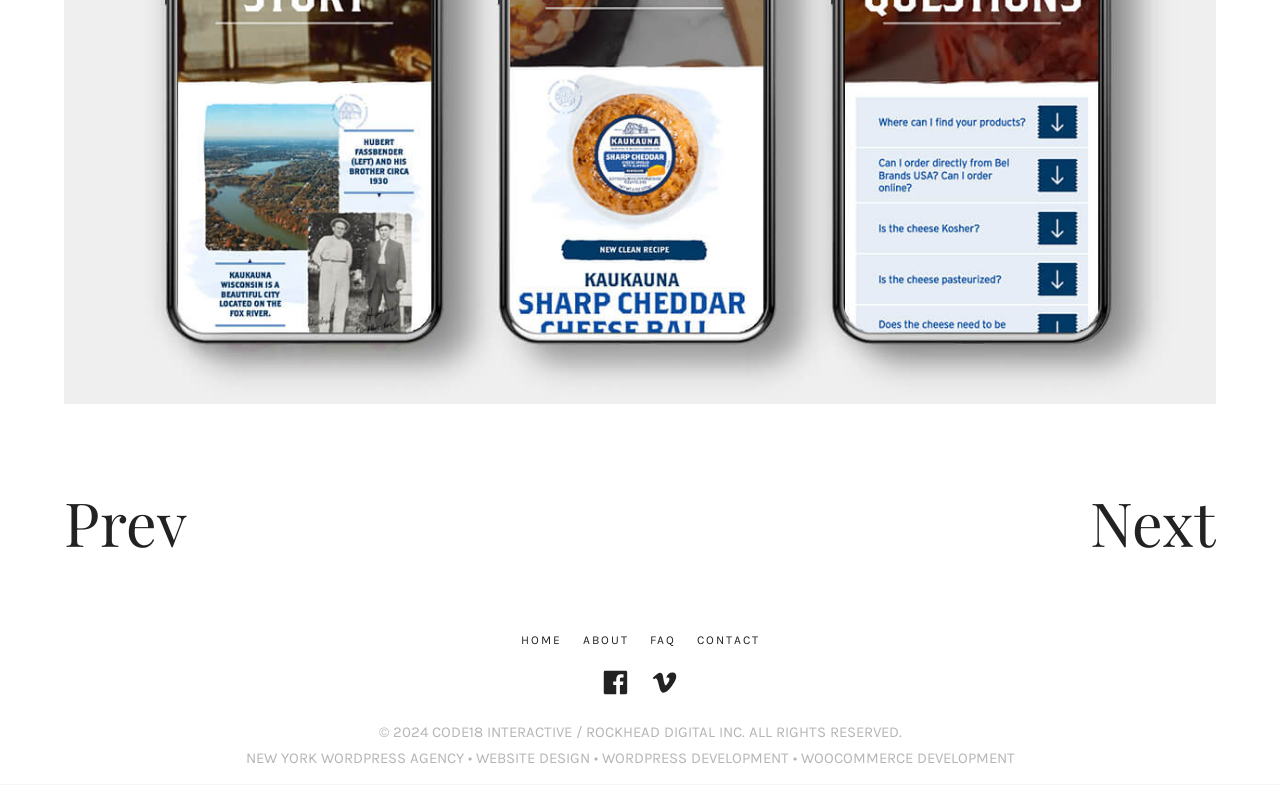Kindly respond to the following question with a single word or a brief phrase: 
What is the text above the copyright symbol?

2024